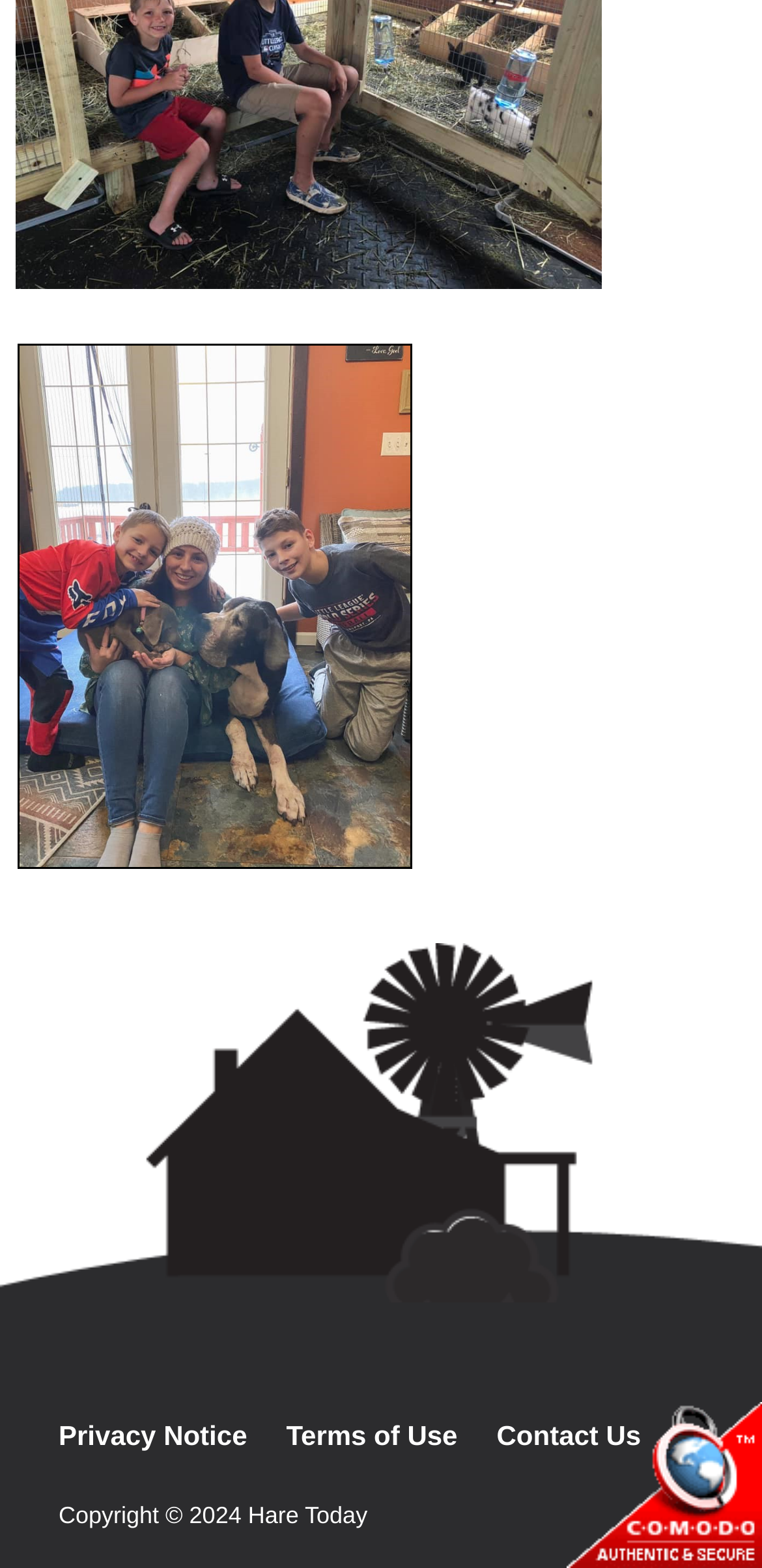Using the provided element description: "Terms of Use", determine the bounding box coordinates of the corresponding UI element in the screenshot.

[0.376, 0.892, 0.652, 0.932]